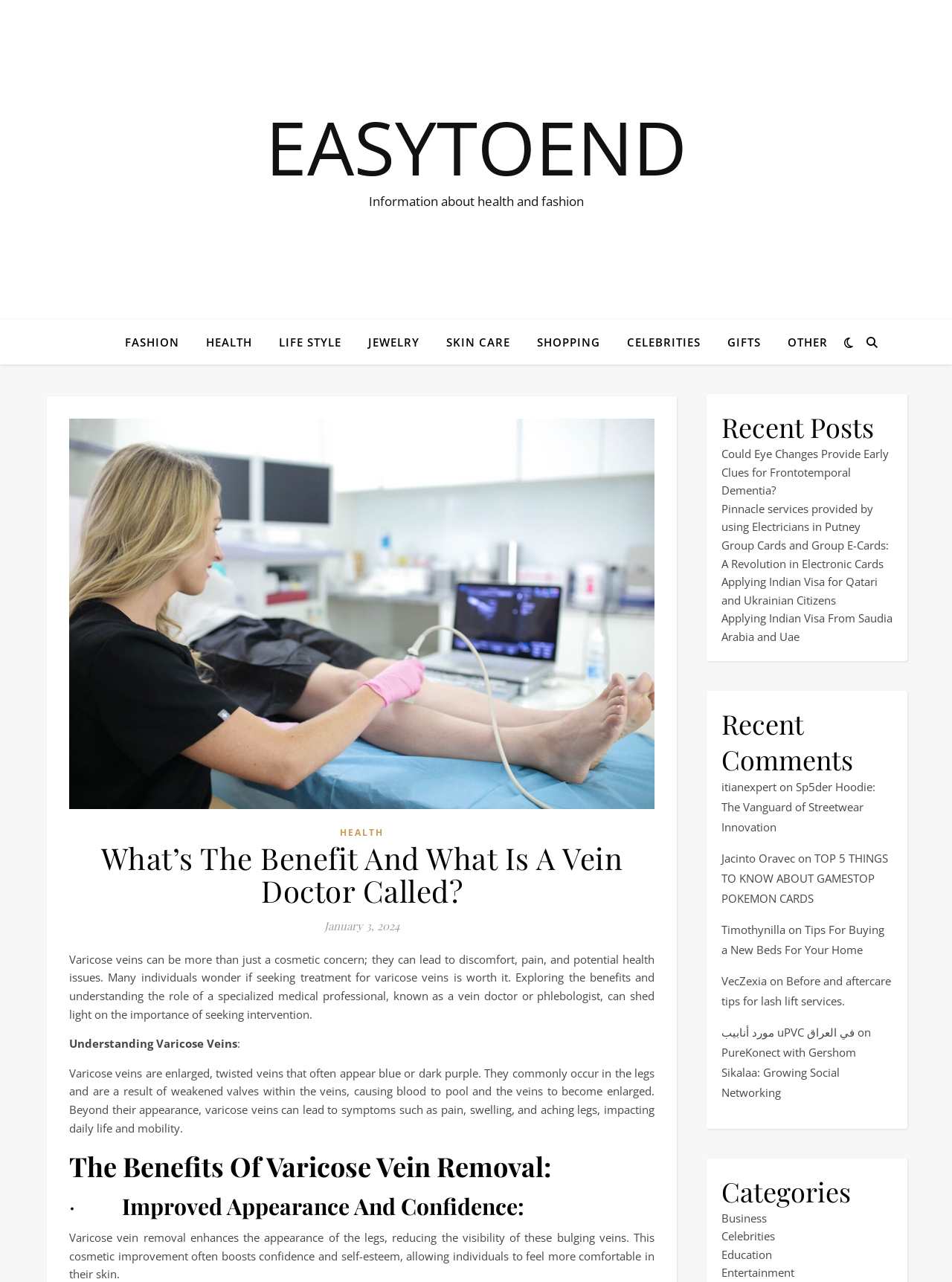Identify the bounding box coordinates of the clickable region necessary to fulfill the following instruction: "Read the article 'Is it worth getting varicose veins removed?'". The bounding box coordinates should be four float numbers between 0 and 1, i.e., [left, top, right, bottom].

[0.073, 0.327, 0.688, 0.631]